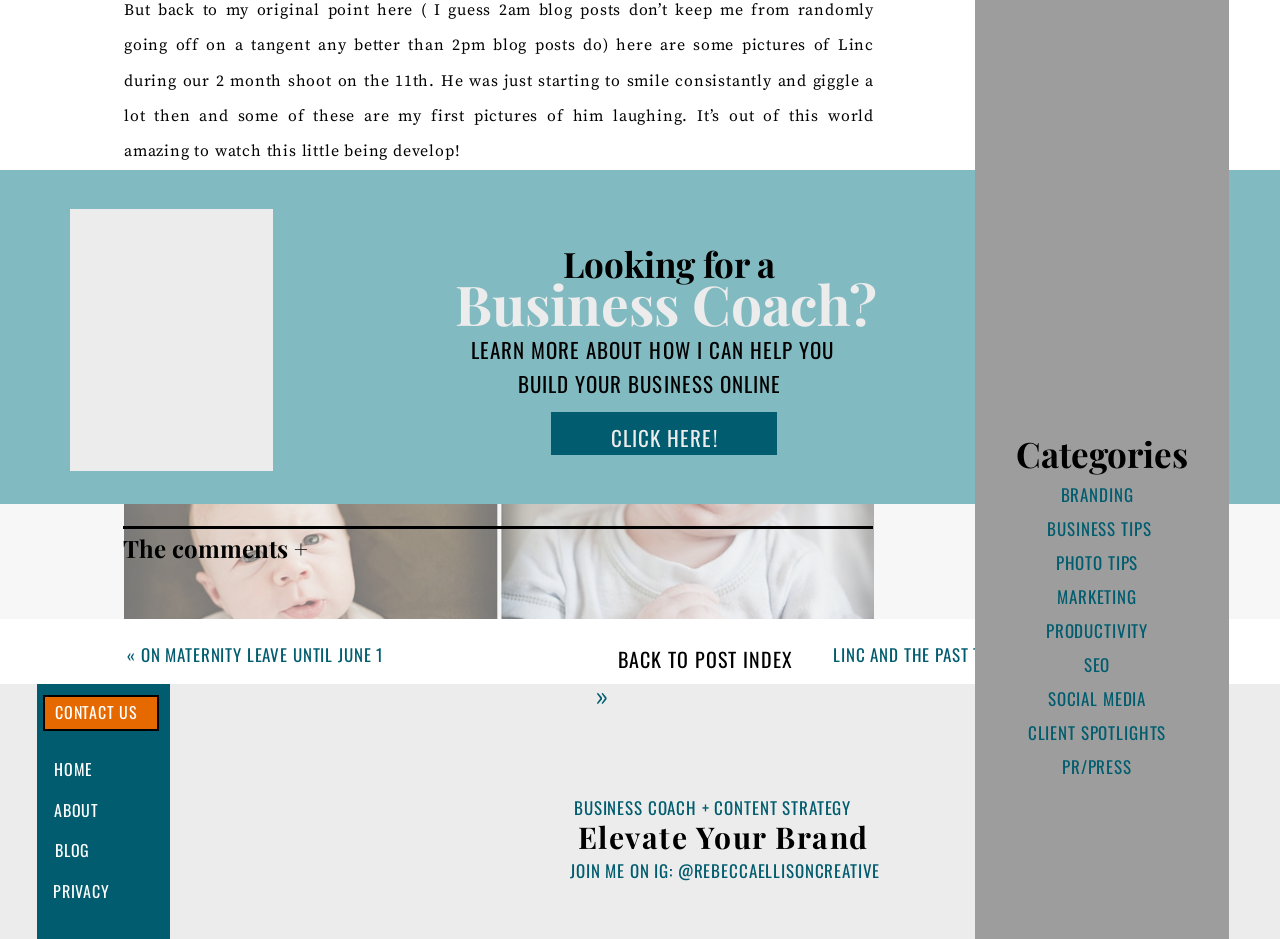What is the theme of the photos on the webpage?
Give a detailed and exhaustive answer to the question.

The images on the webpage appear to be personal photos of a baby, Linc, and possibly the blogger's family, which suggests that the theme of the photos is baby and family-related.